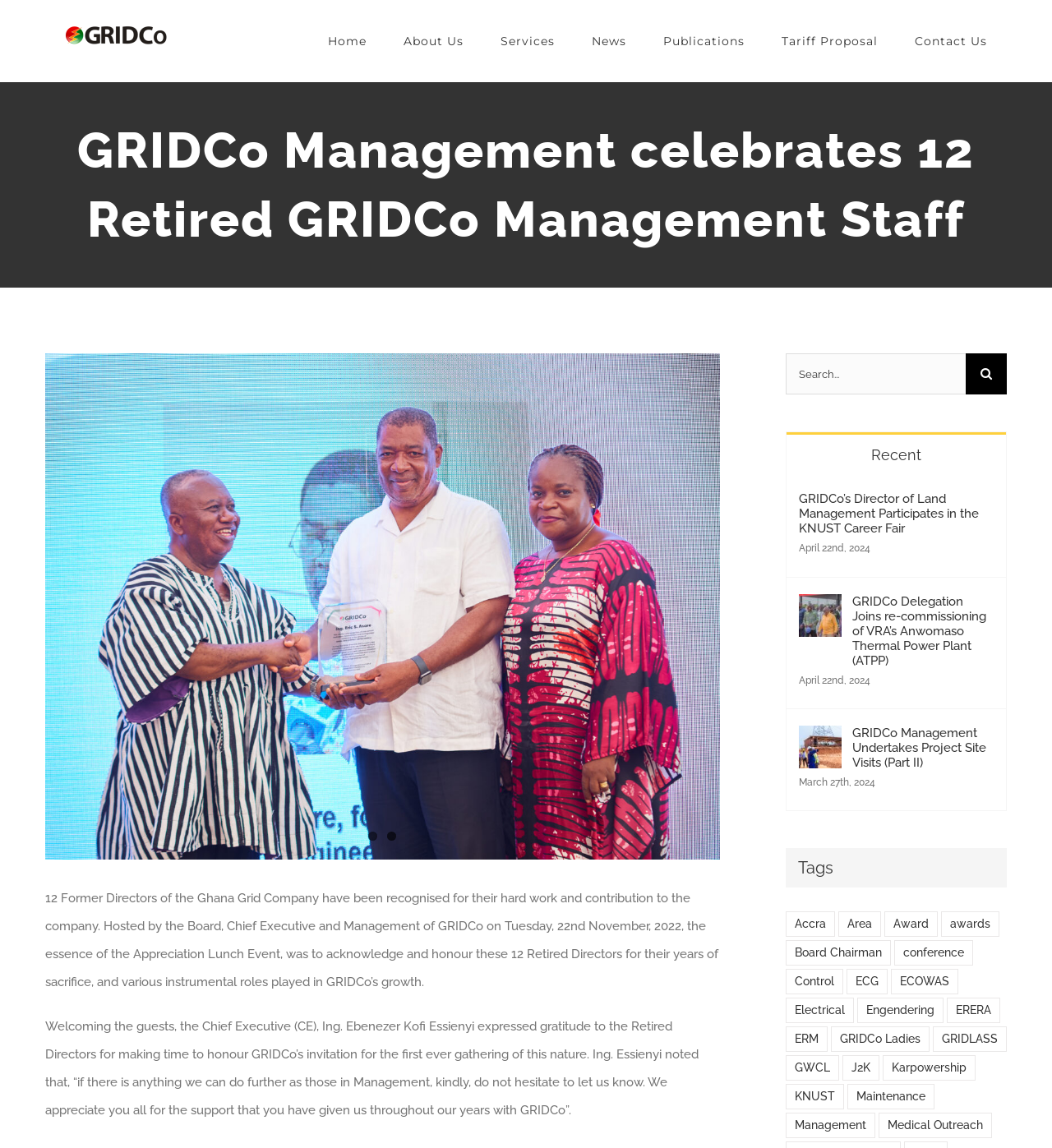Given the description "Fast food Equipment", provide the bounding box coordinates of the corresponding UI element.

None